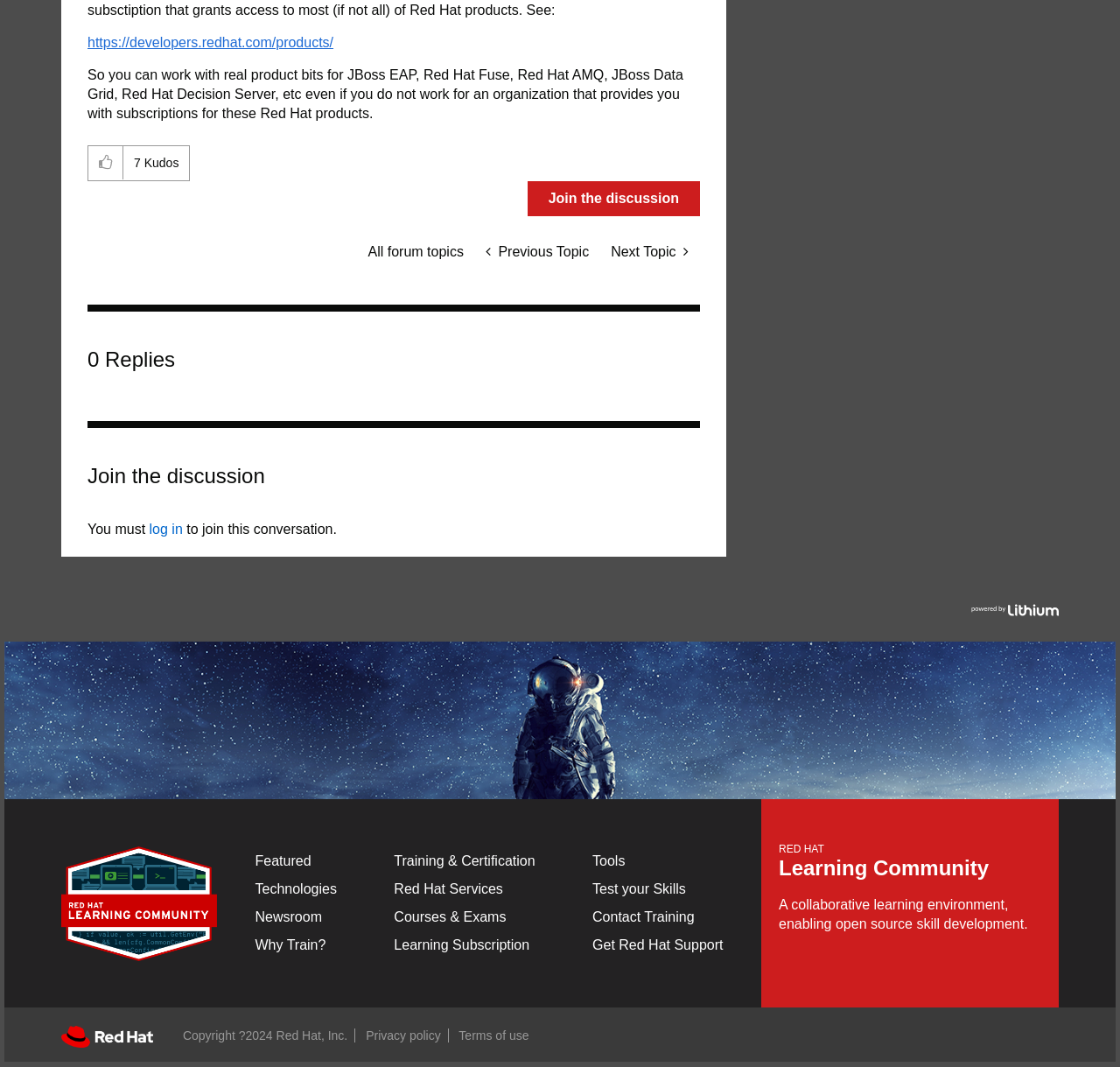Given the element description Why Train?, specify the bounding box coordinates of the corresponding UI element in the format (top-left x, top-left y, bottom-right x, bottom-right y). All values must be between 0 and 1.

[0.228, 0.879, 0.291, 0.893]